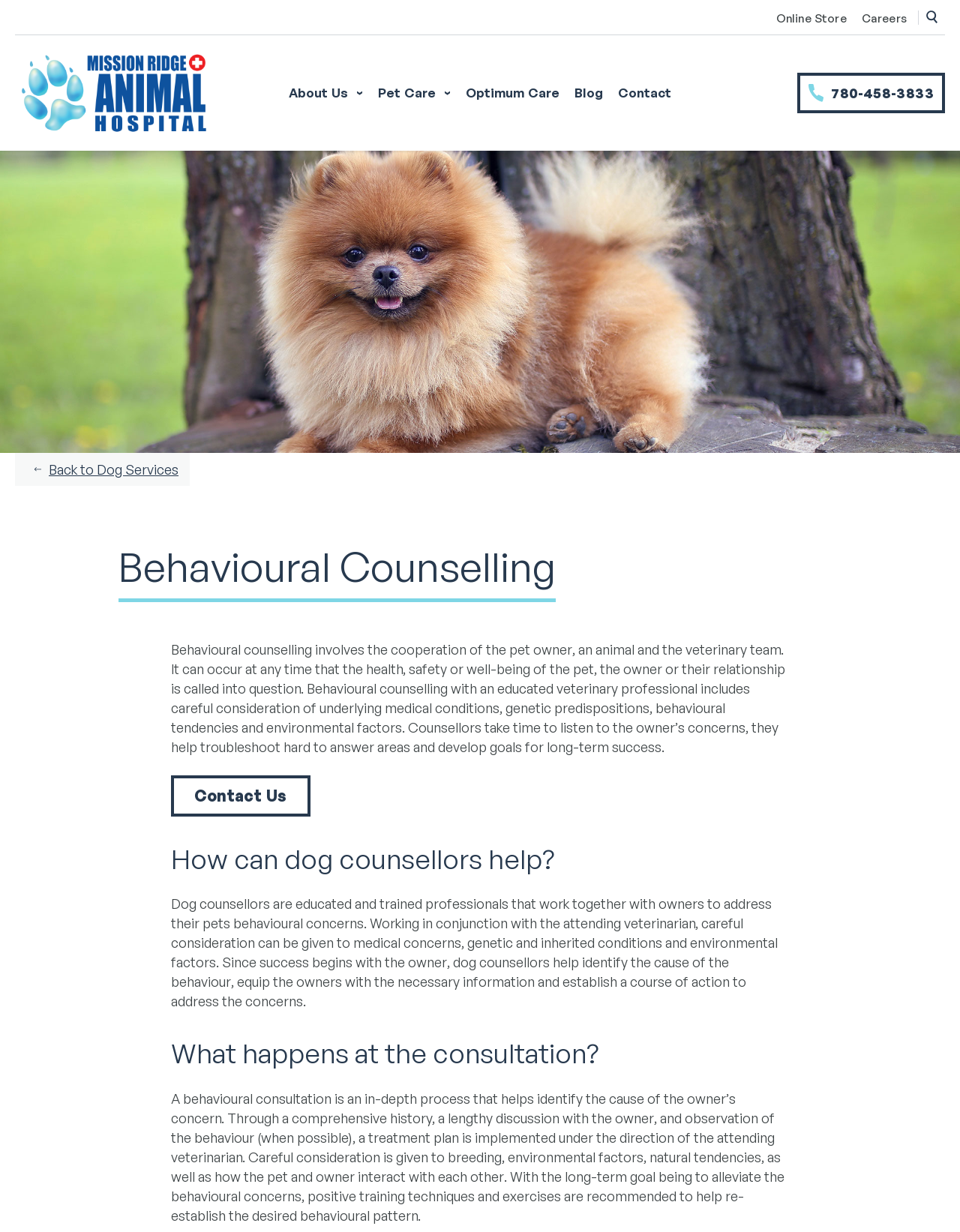Determine the bounding box coordinates of the clickable area required to perform the following instruction: "Click the 'Back to Dog Services' link". The coordinates should be represented as four float numbers between 0 and 1: [left, top, right, bottom].

[0.051, 0.374, 0.186, 0.388]